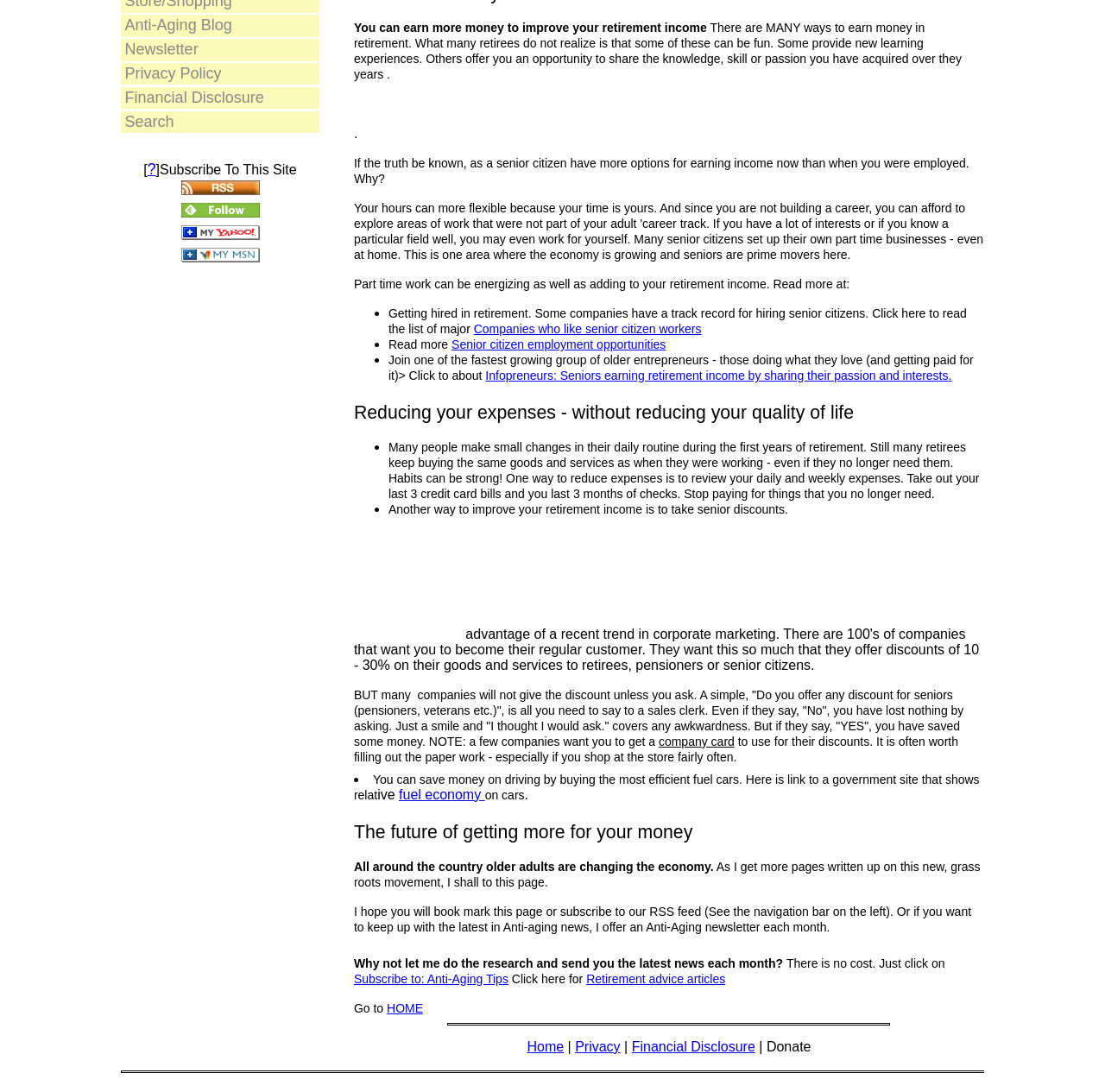Determine the bounding box coordinates for the UI element with the following description: "Senior citizen employment opportunities". The coordinates should be four float numbers between 0 and 1, represented as [left, top, right, bottom].

[0.409, 0.308, 0.603, 0.322]